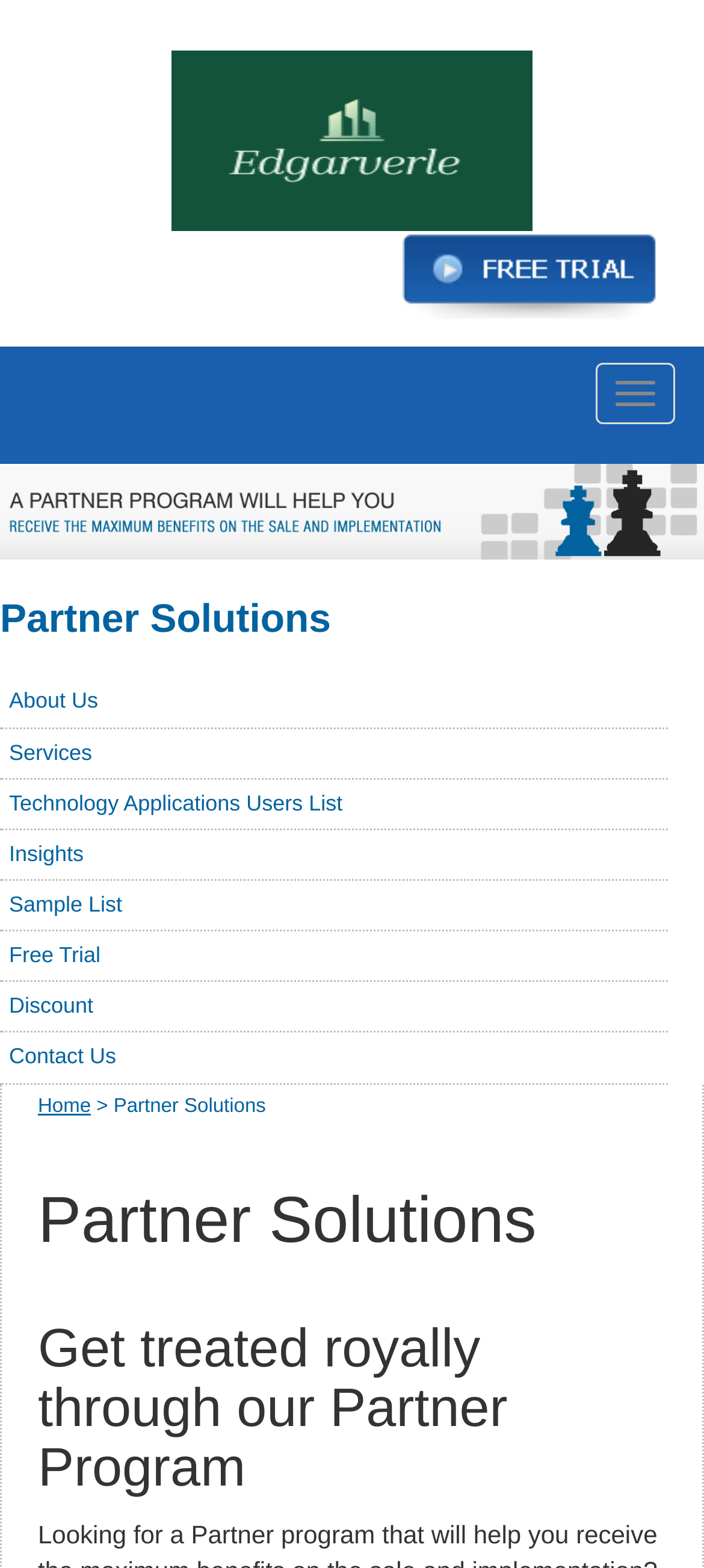Answer the question in a single word or phrase:
How many navigation links are there?

11